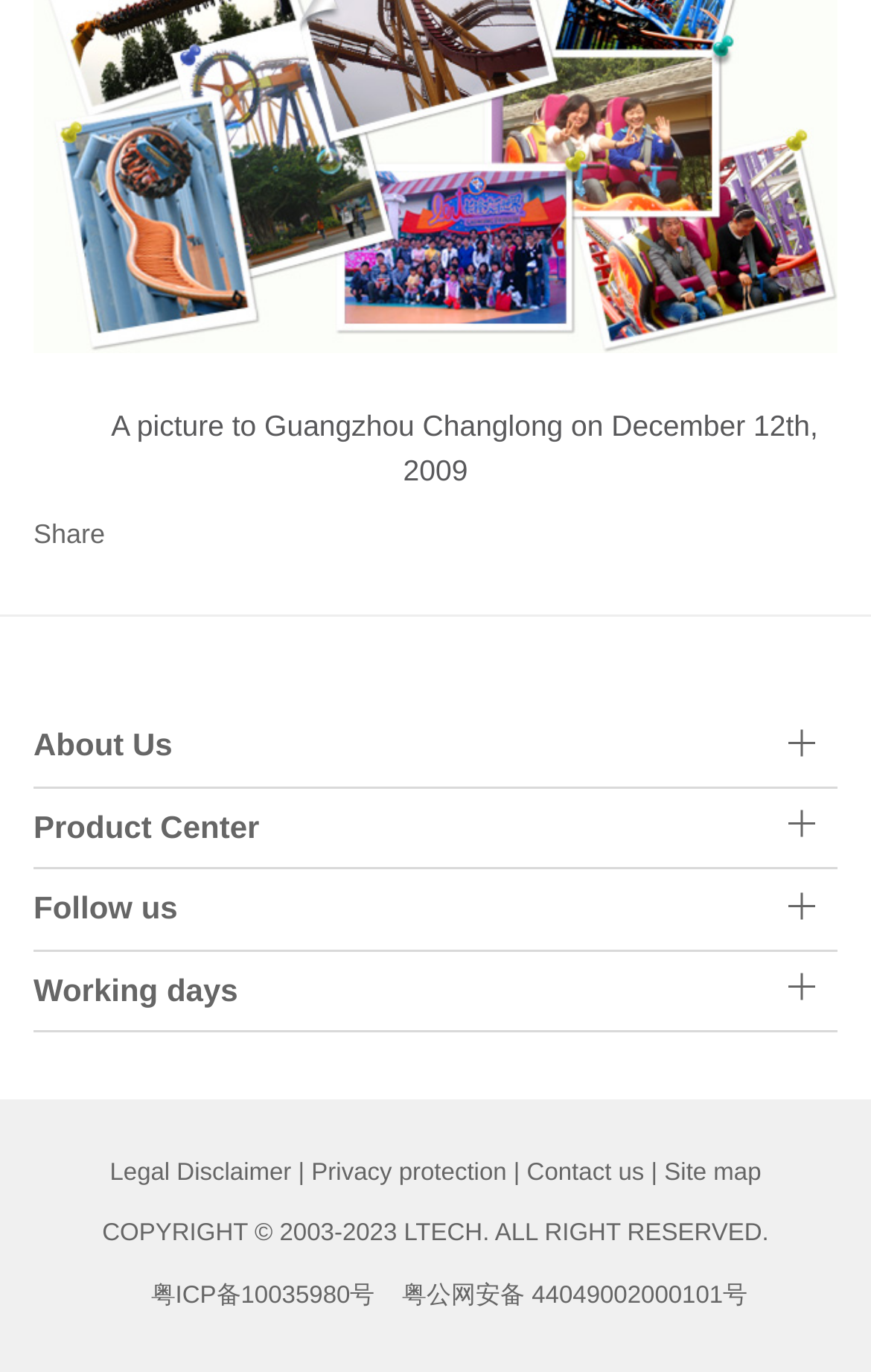Please identify the bounding box coordinates of the element's region that needs to be clicked to fulfill the following instruction: "Read Legal Disclaimer". The bounding box coordinates should consist of four float numbers between 0 and 1, i.e., [left, top, right, bottom].

[0.126, 0.845, 0.334, 0.865]